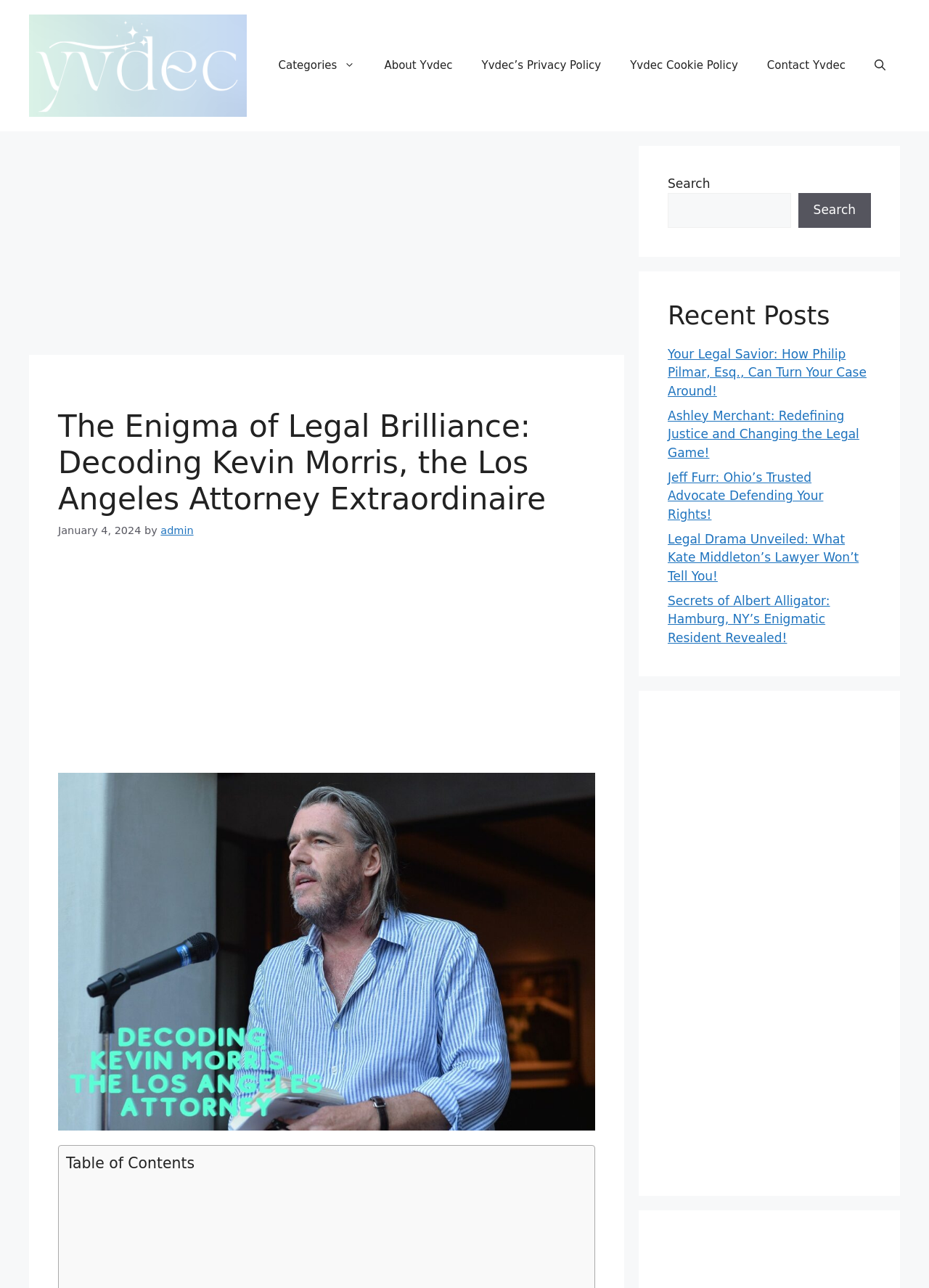Show the bounding box coordinates for the element that needs to be clicked to execute the following instruction: "Click the 'Contact Yvdec' link". Provide the coordinates in the form of four float numbers between 0 and 1, i.e., [left, top, right, bottom].

[0.81, 0.034, 0.926, 0.068]